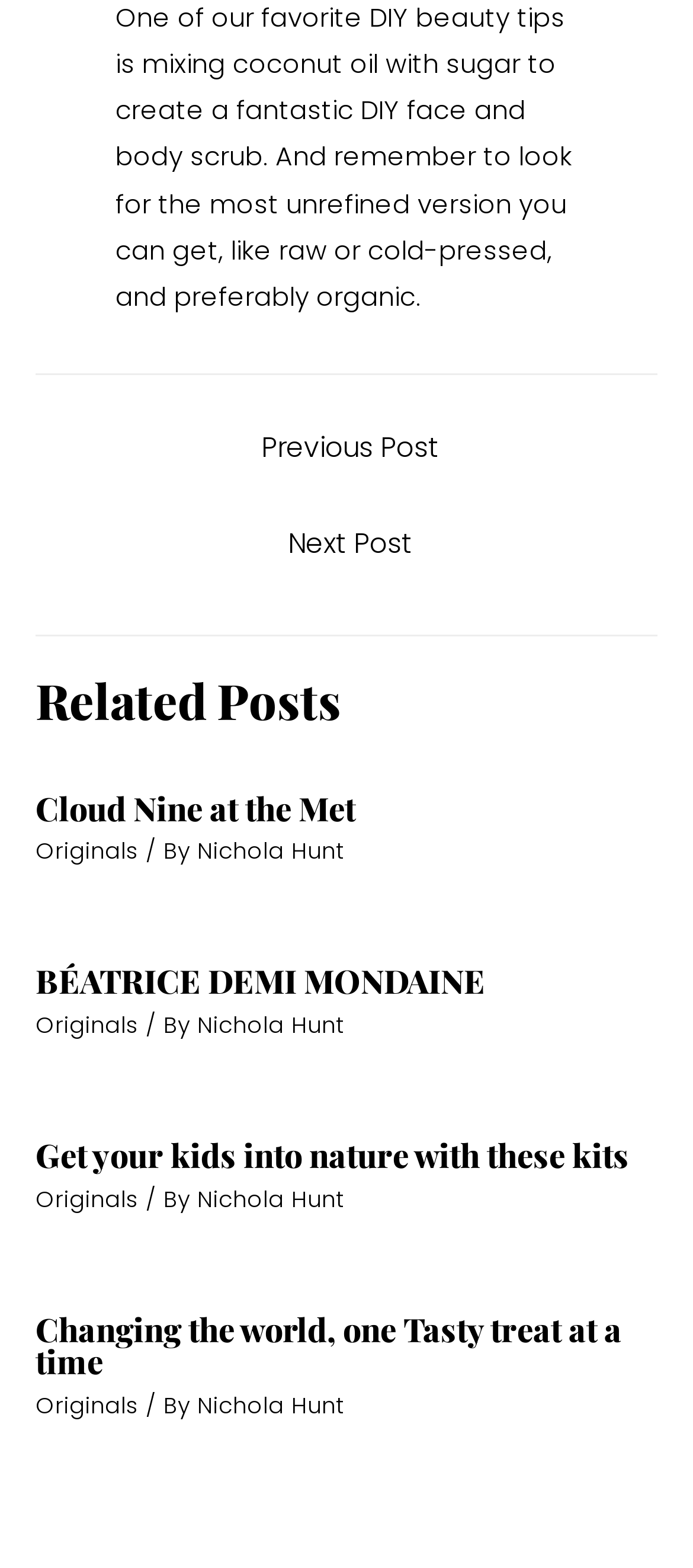Locate the bounding box coordinates of the area you need to click to fulfill this instruction: 'Click on 'Previous Post''. The coordinates must be in the form of four float numbers ranging from 0 to 1: [left, top, right, bottom].

[0.056, 0.266, 0.954, 0.307]